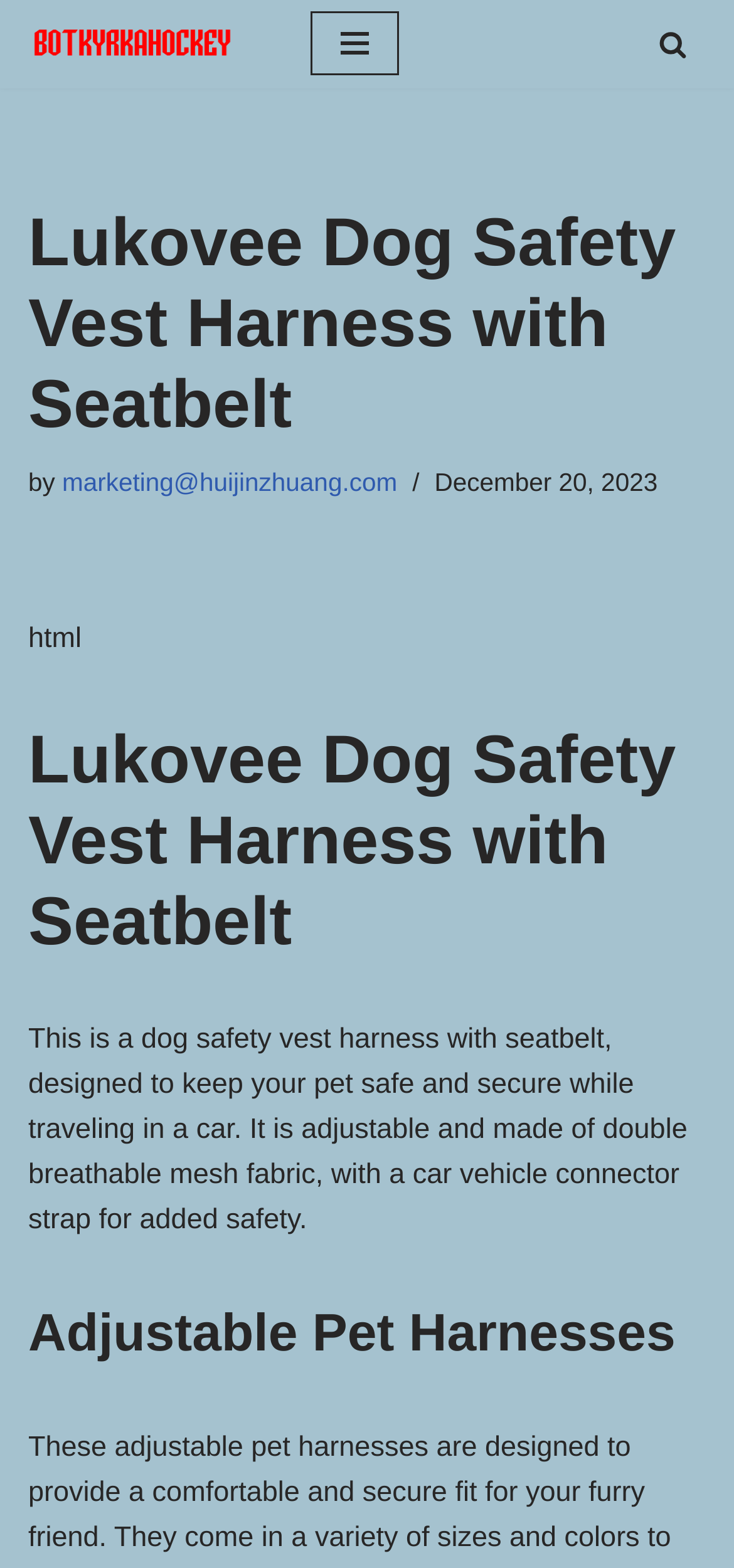Offer a meticulous caption that includes all visible features of the webpage.

The webpage appears to be a product page for a dog safety vest harness with a seatbelt. At the top left, there is a link to "Skip to content" followed by a link to "welcome to botkyrkahockey botkyrkahockey". To the right of these links, there is a button labeled "Navigation Menu". On the top right, there is a search link accompanied by a small image.

Below the top navigation elements, there is a large heading that reads "Lukovee Dog Safety Vest Harness with Seatbelt". This heading is followed by the text "by" and a link to an email address. Next to these elements, there is a time stamp indicating "December 20, 2023". 

Further down, there is a smaller heading that repeats the product name, followed by the text "html". Below this, there is a more detailed product description that explains the features of the dog safety vest harness, including its adjustability, breathable mesh fabric, and car vehicle connector strap for added safety.

Finally, there is another heading that reads "Adjustable Pet Harnesses", which appears to be a related product category or feature.